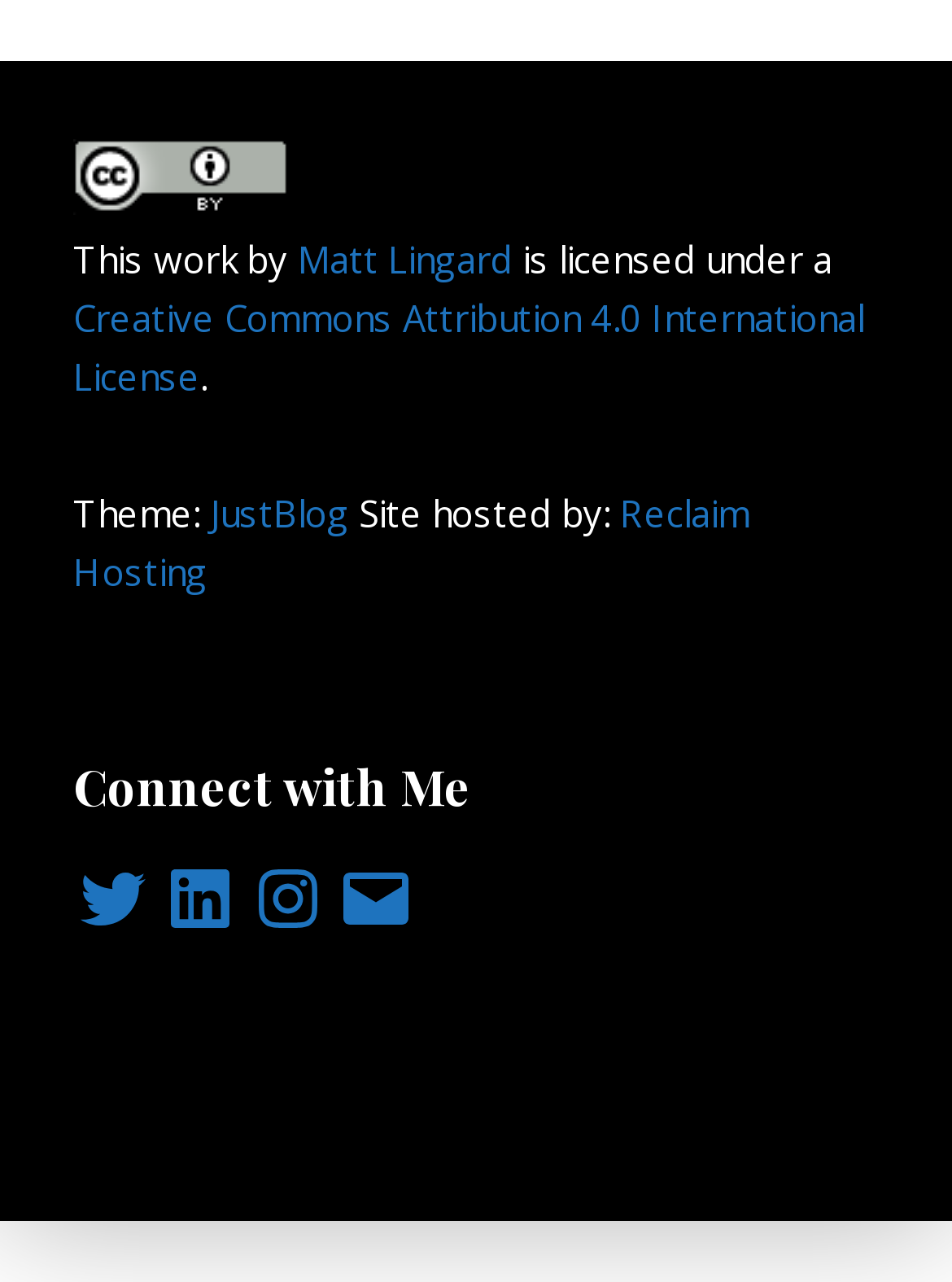Provide a brief response to the question below using one word or phrase:
What is the copyright year?

2024